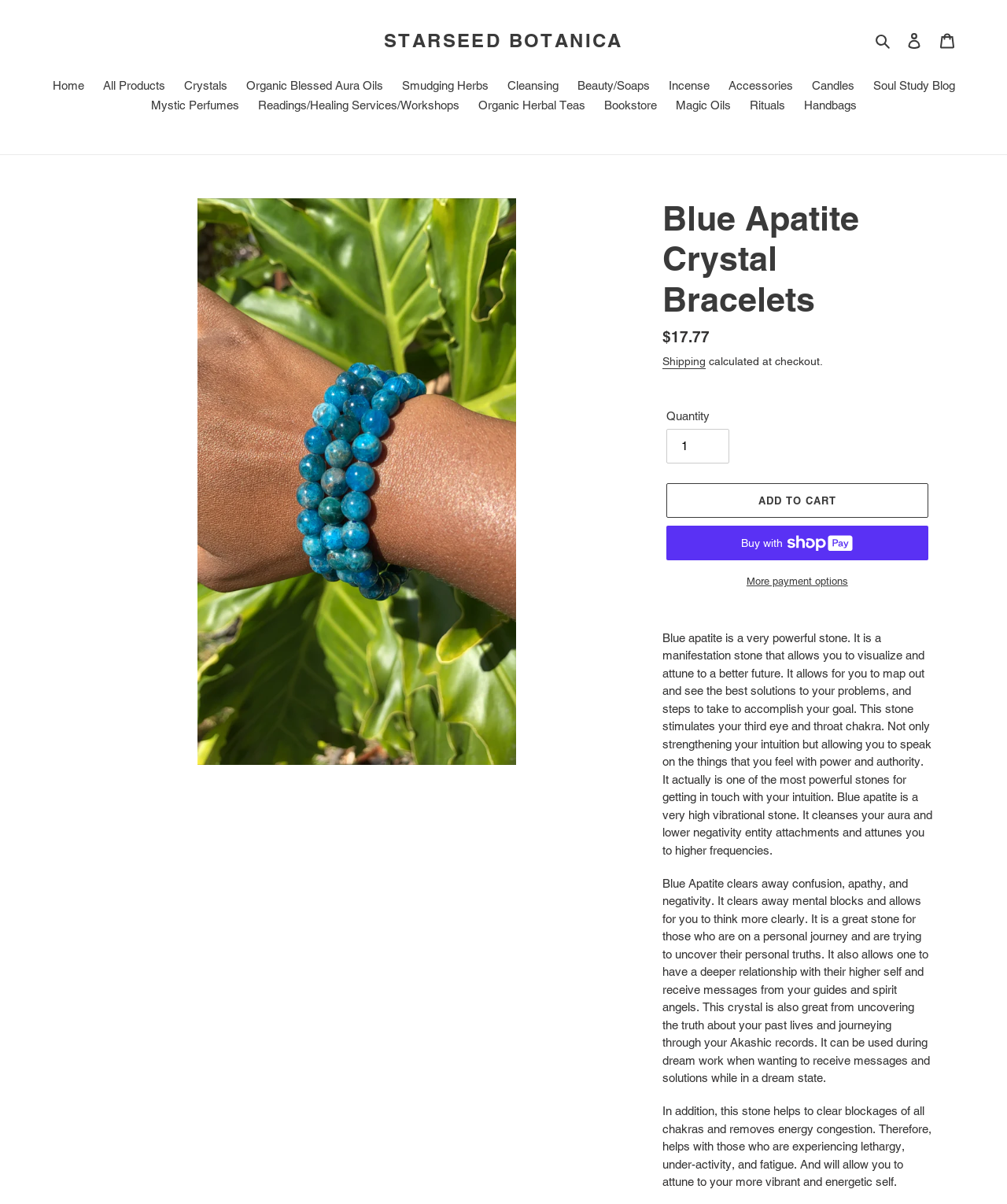What is the name of the crystal bracelet?
Your answer should be a single word or phrase derived from the screenshot.

Blue Apatite Crystal Bracelets